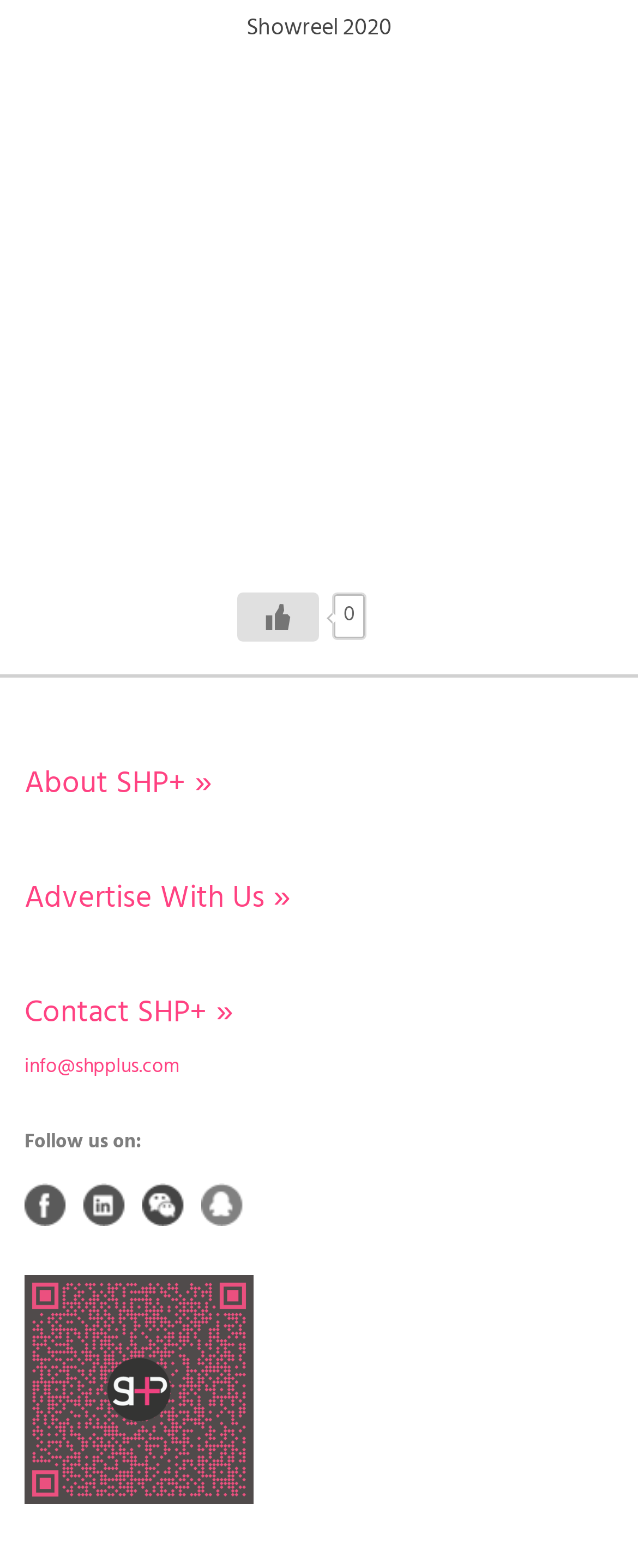Provide the bounding box coordinates of the UI element that matches the description: "Contact SHP+ »".

[0.038, 0.63, 0.365, 0.662]